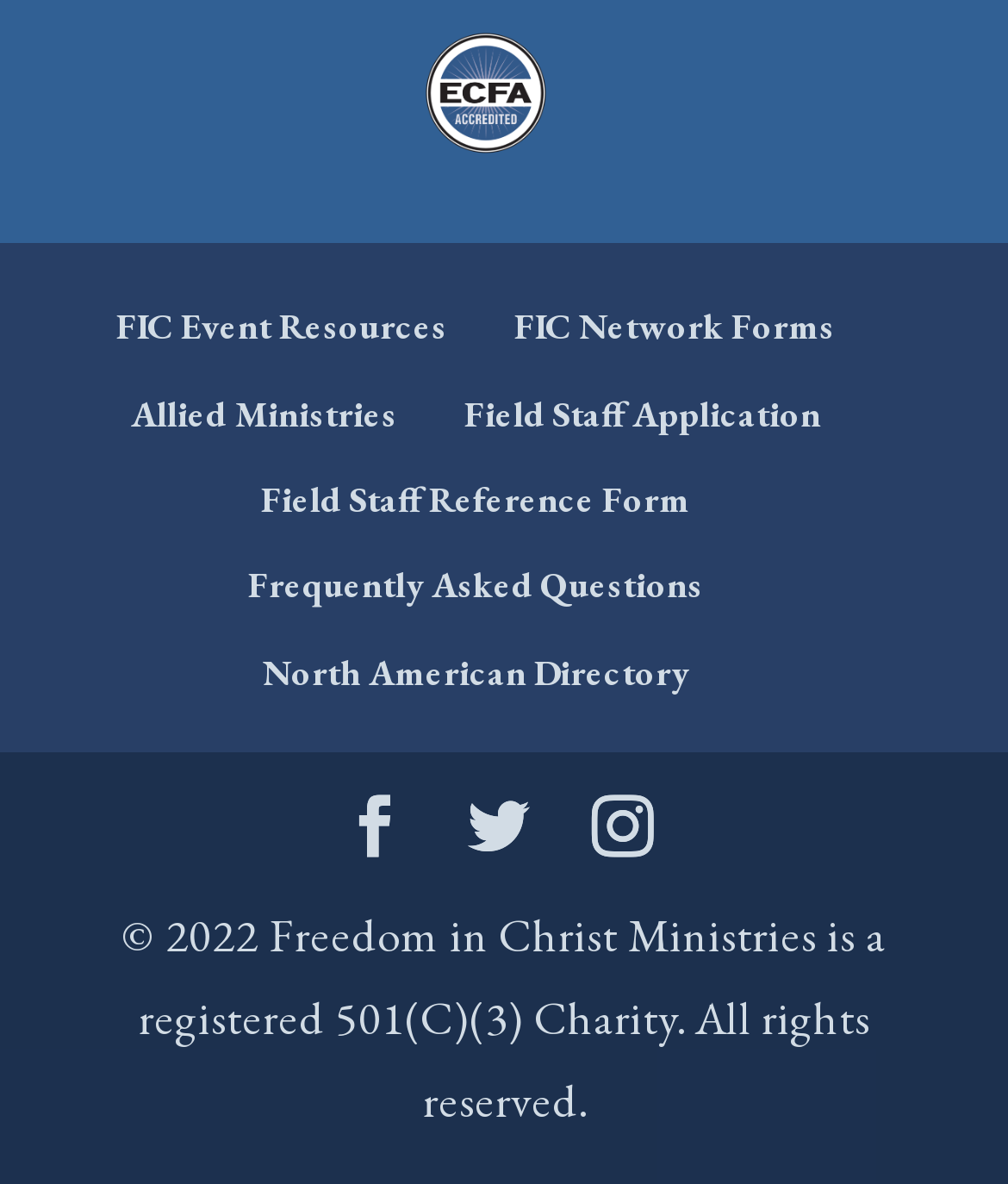Please indicate the bounding box coordinates for the clickable area to complete the following task: "Learn about Mobile Maladies". The coordinates should be specified as four float numbers between 0 and 1, i.e., [left, top, right, bottom].

None